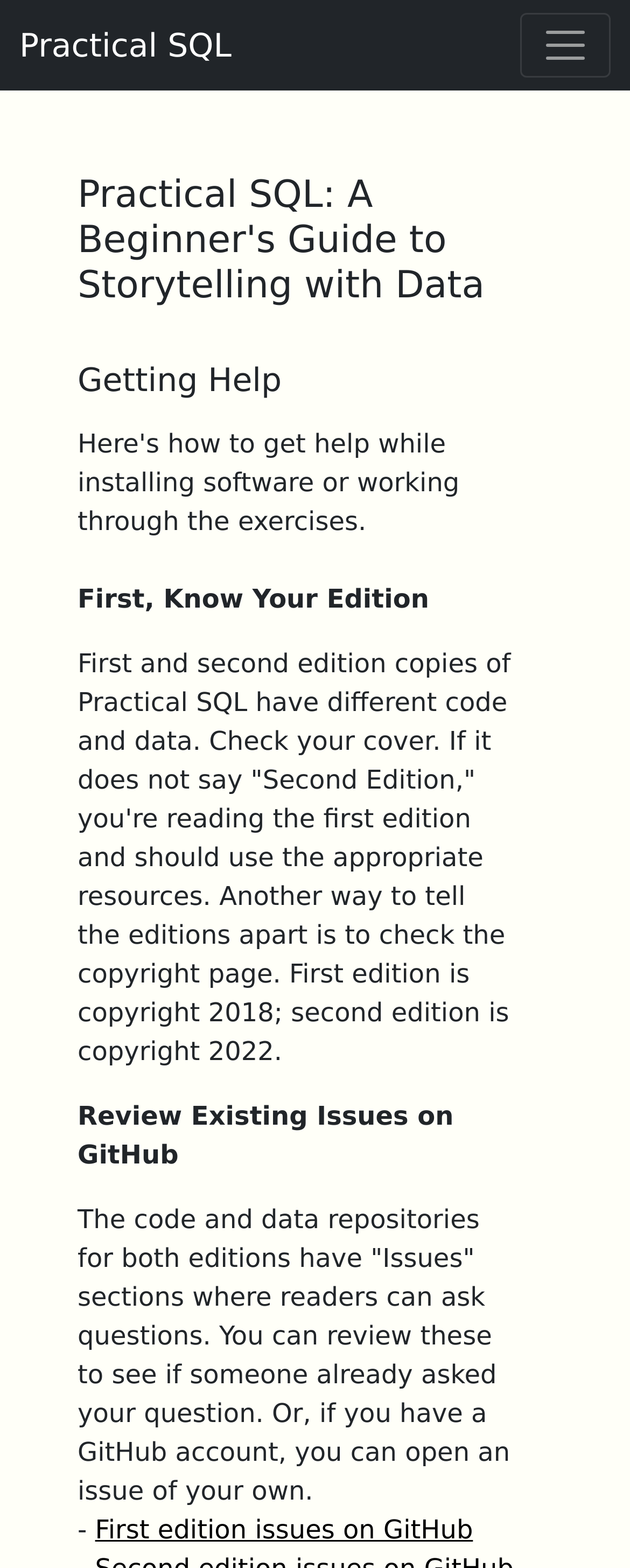Using the description: "First edition issues on GitHub", determine the UI element's bounding box coordinates. Ensure the coordinates are in the format of four float numbers between 0 and 1, i.e., [left, top, right, bottom].

[0.151, 0.966, 0.751, 0.986]